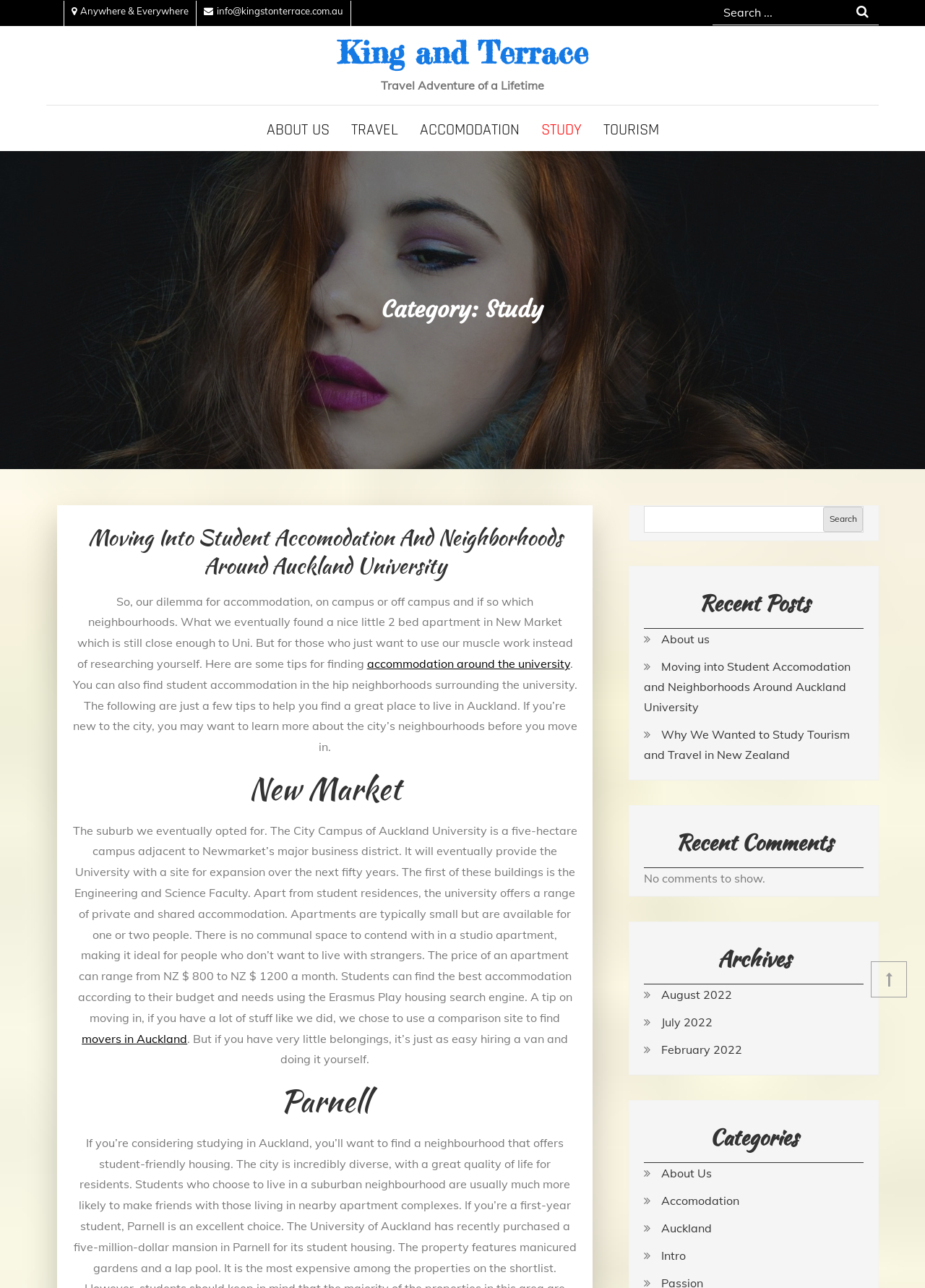Identify and generate the primary title of the webpage.

King and Terrace